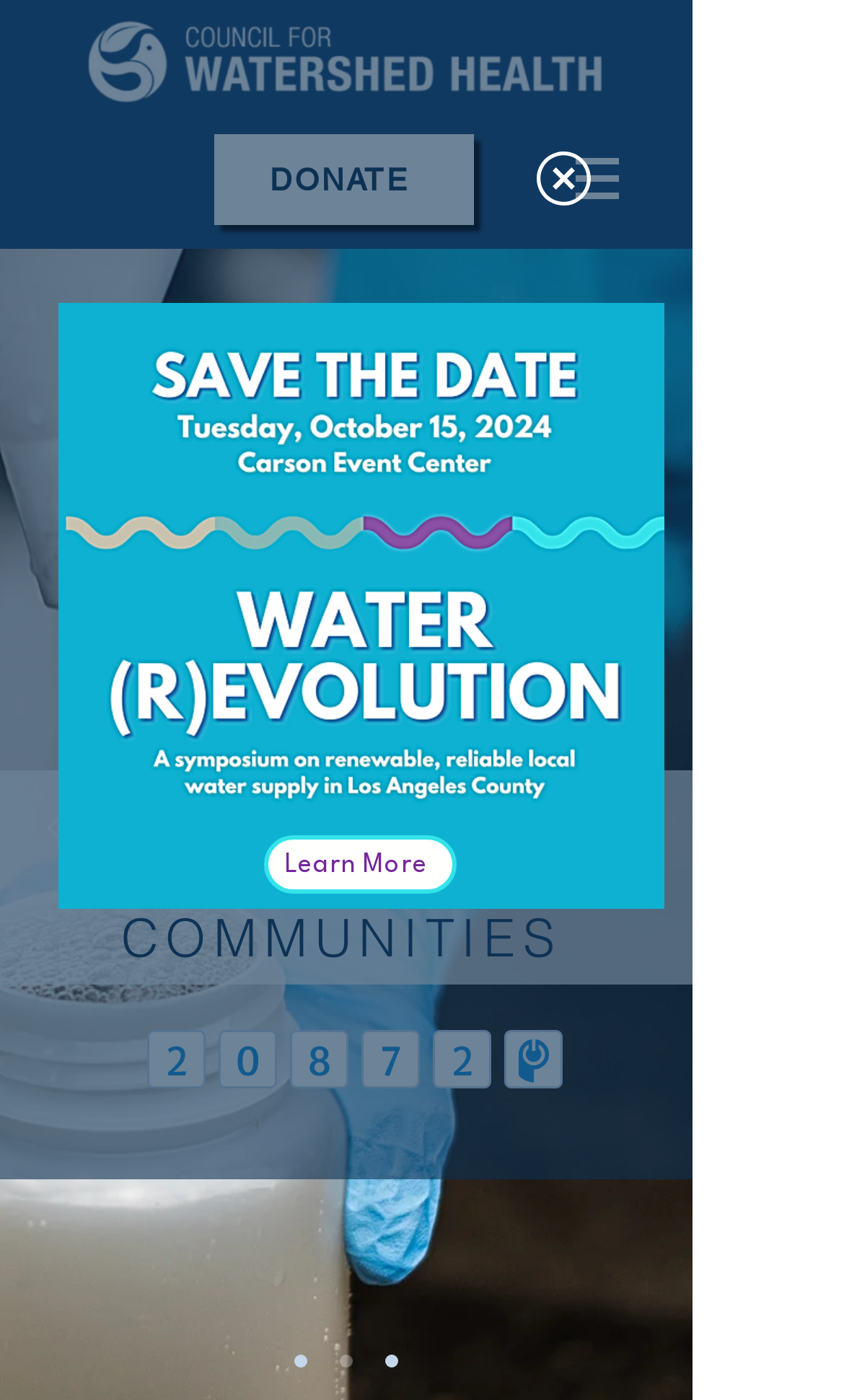Analyze and describe the webpage in a detailed narrative.

The webpage is about the Council for Watershed Health (CWH), a organization that works to preserve, restore, and enhance the Los Angeles and San Gabriel River Watersheds. 

At the top left of the page, there is a logo banner with the CWH logo, which is a clickable link. Next to it, there is a "DONATE" link. On the top right, there is a navigation menu labeled "Site" with a dropdown button. 

Below the navigation menu, there are two headings: "HEALTHY WATERSHEDS" and "HEALTHY COMMUNITIES", both of which are clickable links. 

On the bottom left of the page, there is a slideshow navigation with "Previous" and "Next" buttons, and three slide links labeled "Slide 1", "Slide 2", and "Slide 3". 

On the bottom right, there is an iframe displaying a hit counter. 

The page also has a dialog box with a "Back to site" button, an image of a "Save the Date" event, and a "Learn More" link.